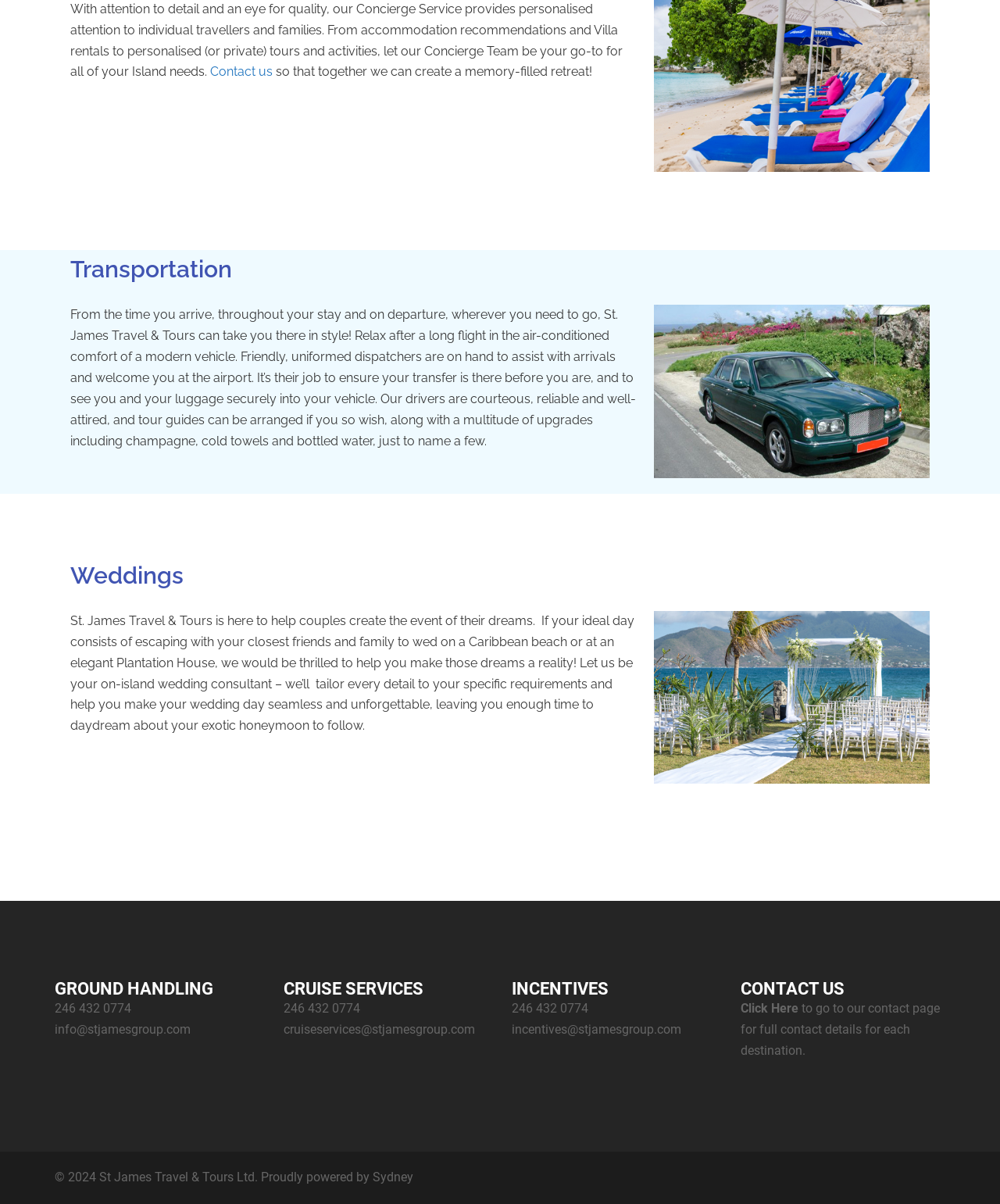What service does St. James Travel & Tours provide?
Using the visual information from the image, give a one-word or short-phrase answer.

Concierge Service